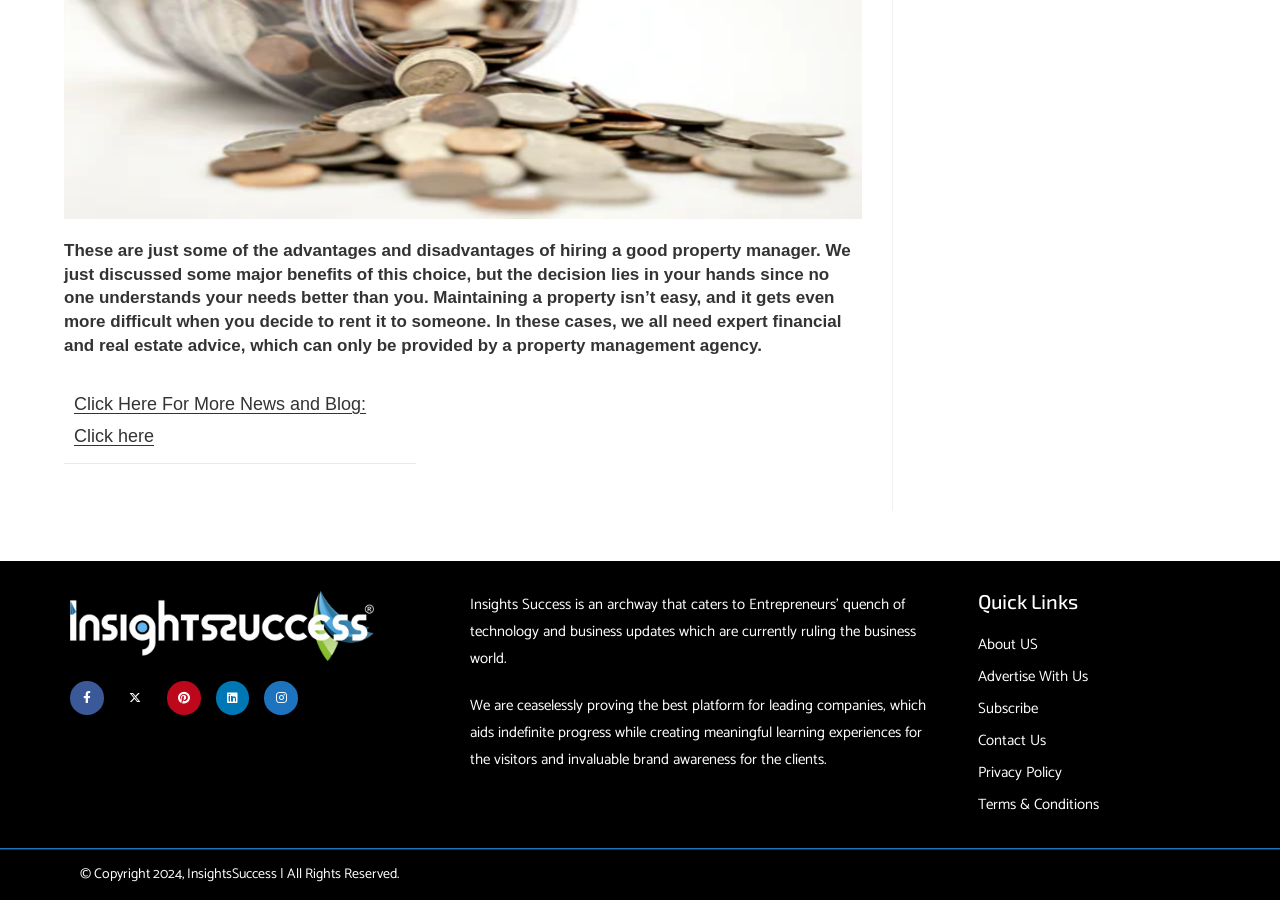Please determine the bounding box coordinates for the element that should be clicked to follow these instructions: "Go to Ciencia y Justicia program".

None